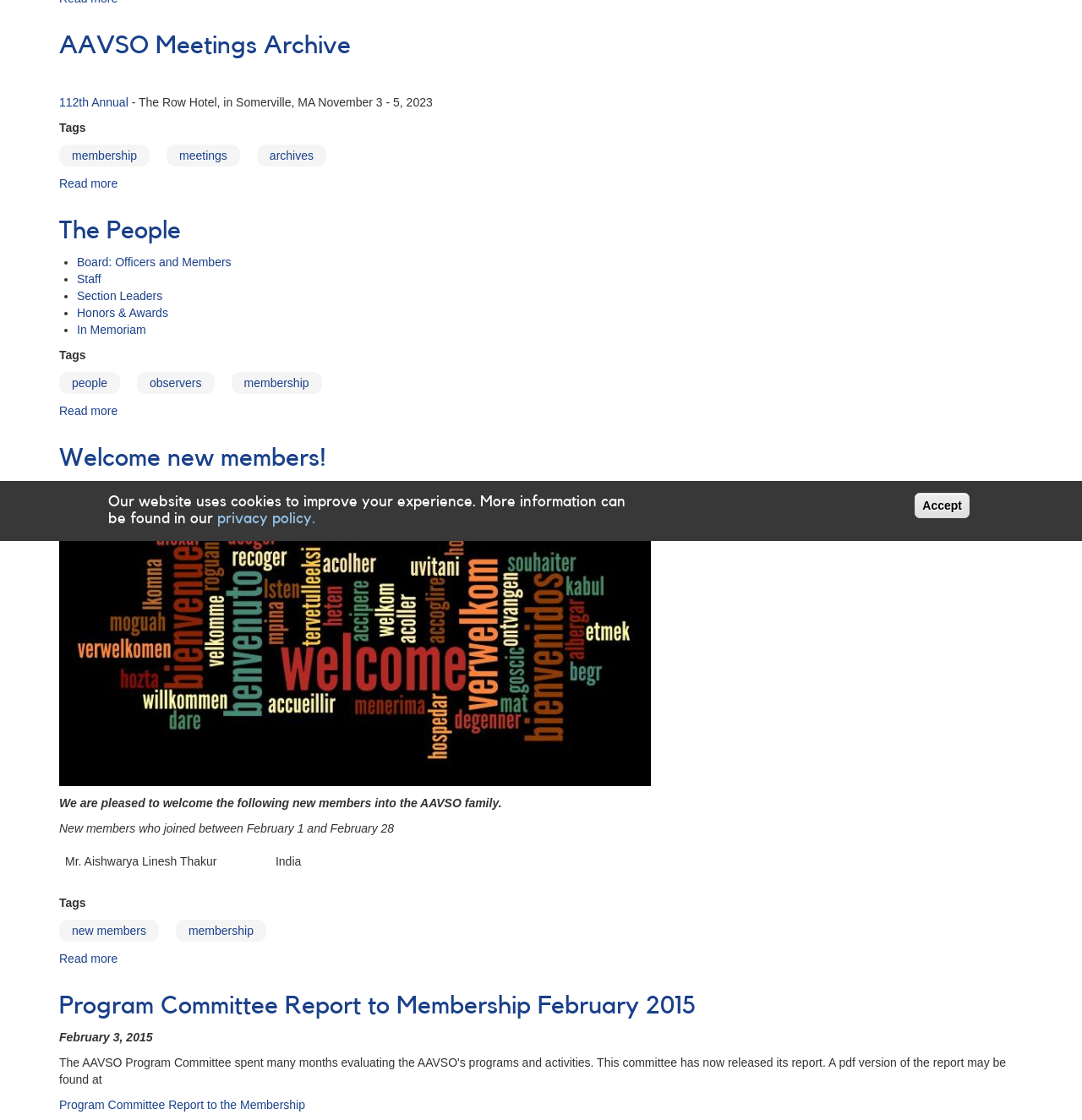Determine the bounding box coordinates for the HTML element described here: "Read more about The People".

[0.055, 0.361, 0.109, 0.373]